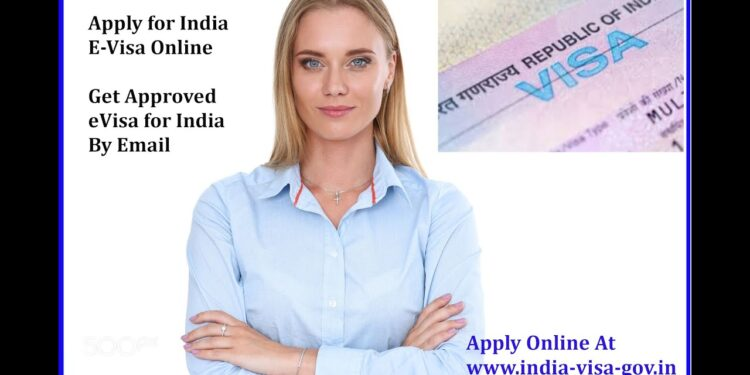What is shown to the right of the woman? Using the information from the screenshot, answer with a single word or phrase.

Close-up of an Indian visa